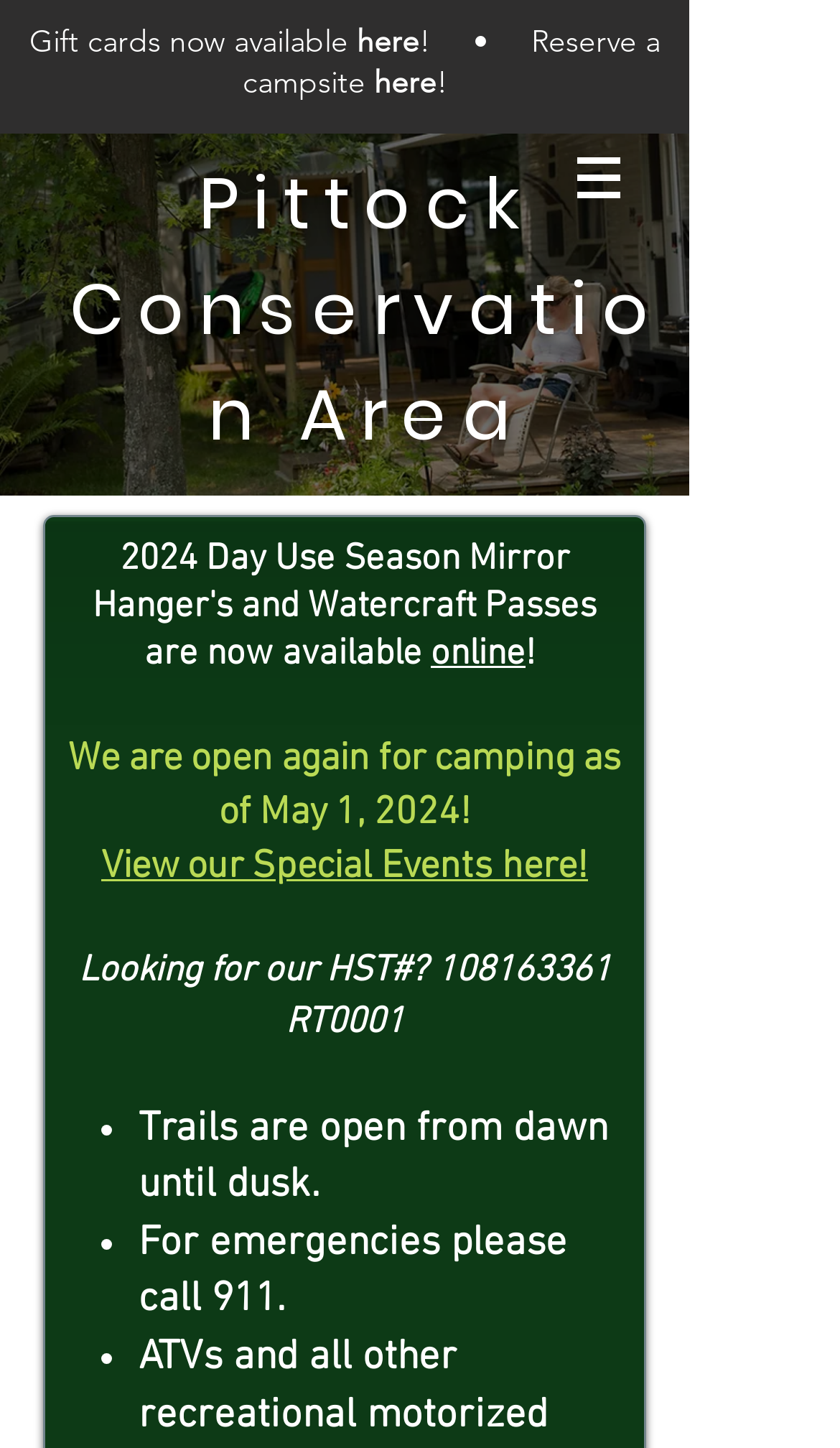Identify the bounding box coordinates for the element you need to click to achieve the following task: "Get a gift card". The coordinates must be four float values ranging from 0 to 1, formatted as [left, top, right, bottom].

[0.035, 0.015, 0.512, 0.042]